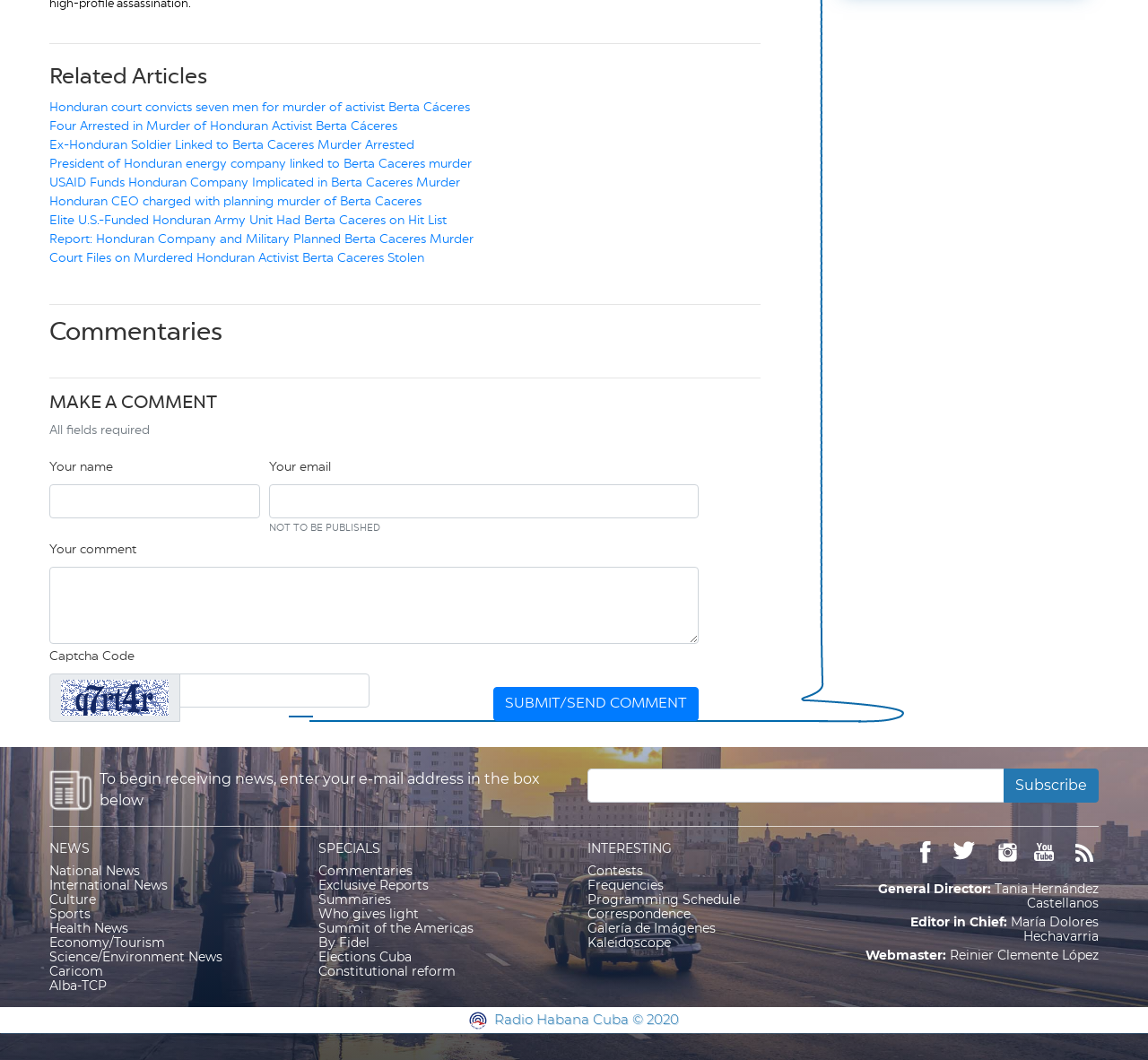Given the description: "parent_node: Your comment name="texto"", determine the bounding box coordinates of the UI element. The coordinates should be formatted as four float numbers between 0 and 1, [left, top, right, bottom].

[0.043, 0.535, 0.609, 0.608]